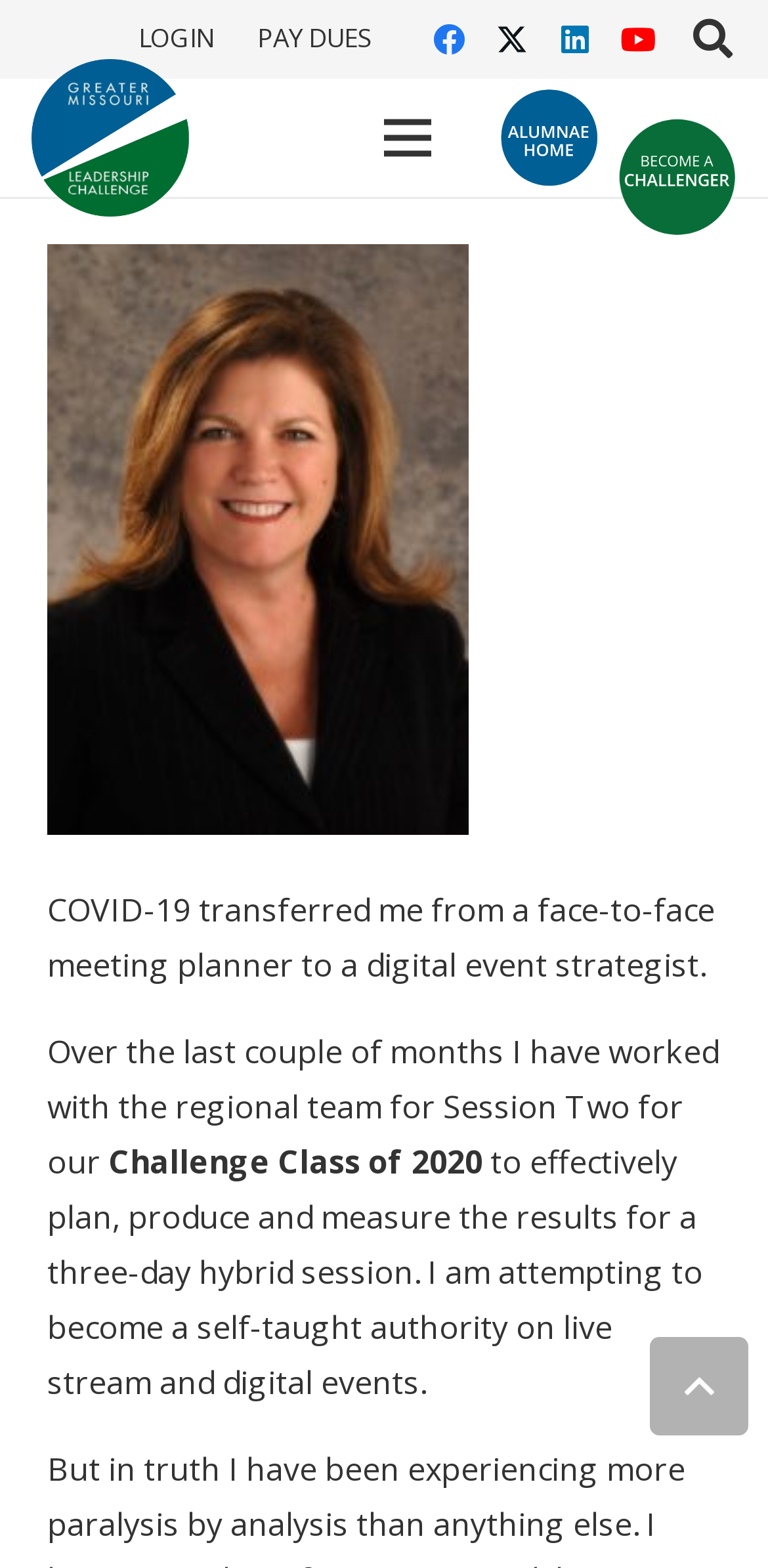Please specify the bounding box coordinates in the format (top-left x, top-left y, bottom-right x, bottom-right y), with values ranging from 0 to 1. Identify the bounding box for the UI component described as follows: aria-label="become-a-challenger-green"

[0.805, 0.075, 0.959, 0.151]